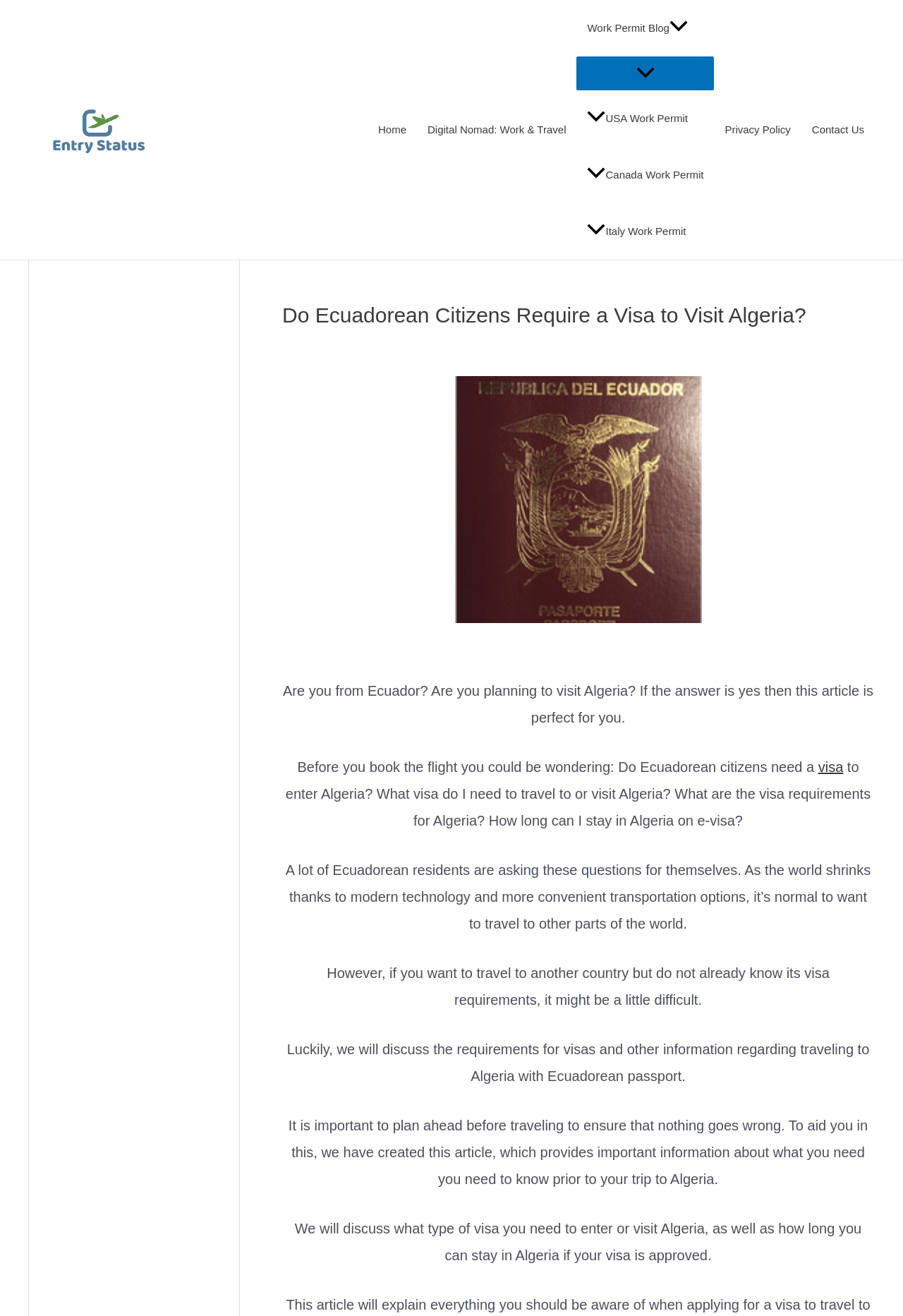Generate a detailed explanation of the webpage's features and information.

The webpage is about visa requirements for Ecuadorean citizens traveling to Algeria. At the top left, there is a logo of "Entry Status" with a link to the homepage. To the right of the logo, there is a navigation menu with links to various sections, including "Home", "Digital Nomad: Work & Travel", "Work Permit Blog", and more. Each link has a small icon next to it.

Below the navigation menu, there is a large header that reads "Do Ecuadorean Citizens Require a Visa to Visit Algeria?" in bold font. Underneath the header, there is an image of an Ecuadorian passport.

The main content of the webpage is divided into several paragraphs of text. The text explains that the article will provide information on visa requirements for Ecuadorean citizens traveling to Algeria, including what type of visa is needed and how long they can stay in the country. The text also mentions that planning ahead is important to ensure a smooth trip.

There are no images or graphics in the main content area, aside from the passport image. The text is organized into clear paragraphs with no headings or subheadings. The overall layout is clean and easy to read.